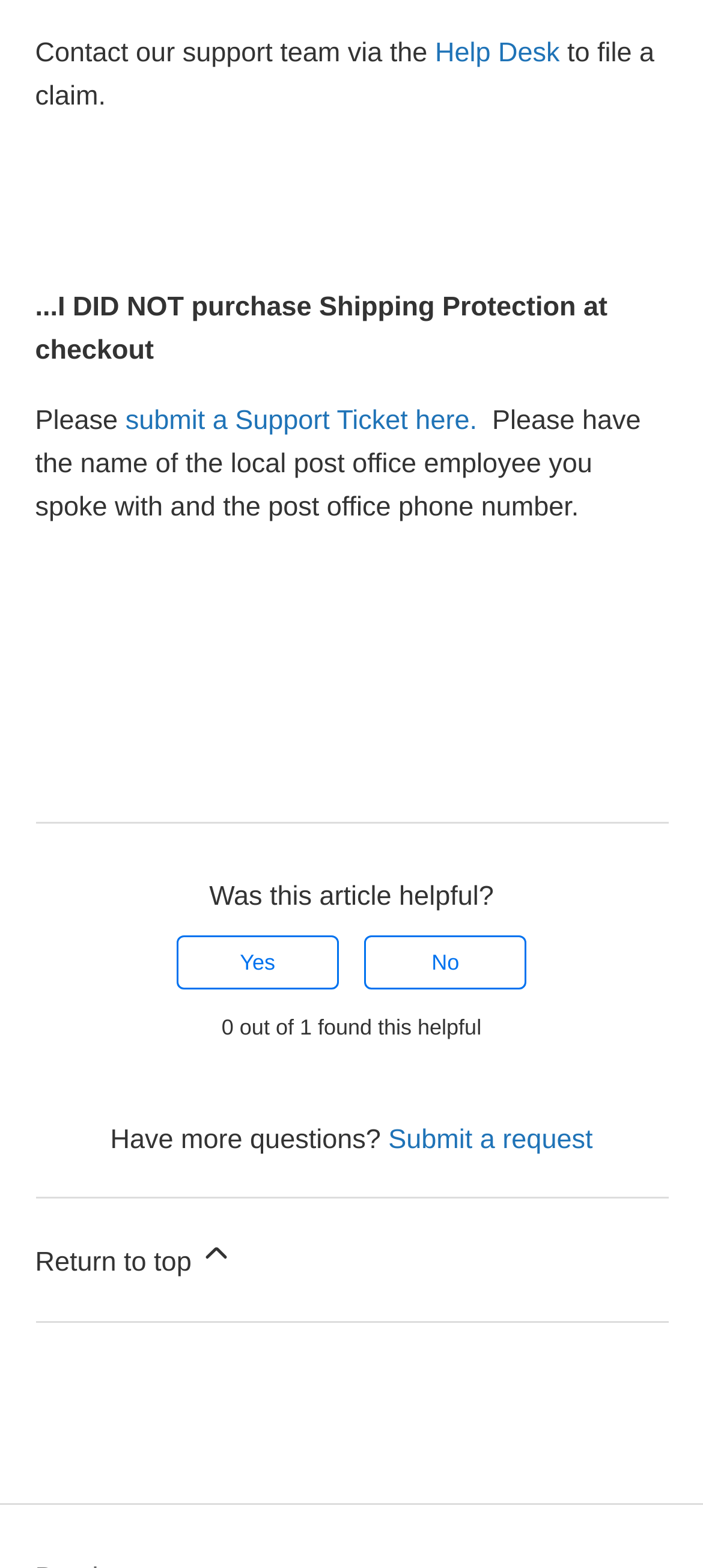Using the given element description, provide the bounding box coordinates (top-left x, top-left y, bottom-right x, bottom-right y) for the corresponding UI element in the screenshot: Return to top

[0.05, 0.765, 0.95, 0.842]